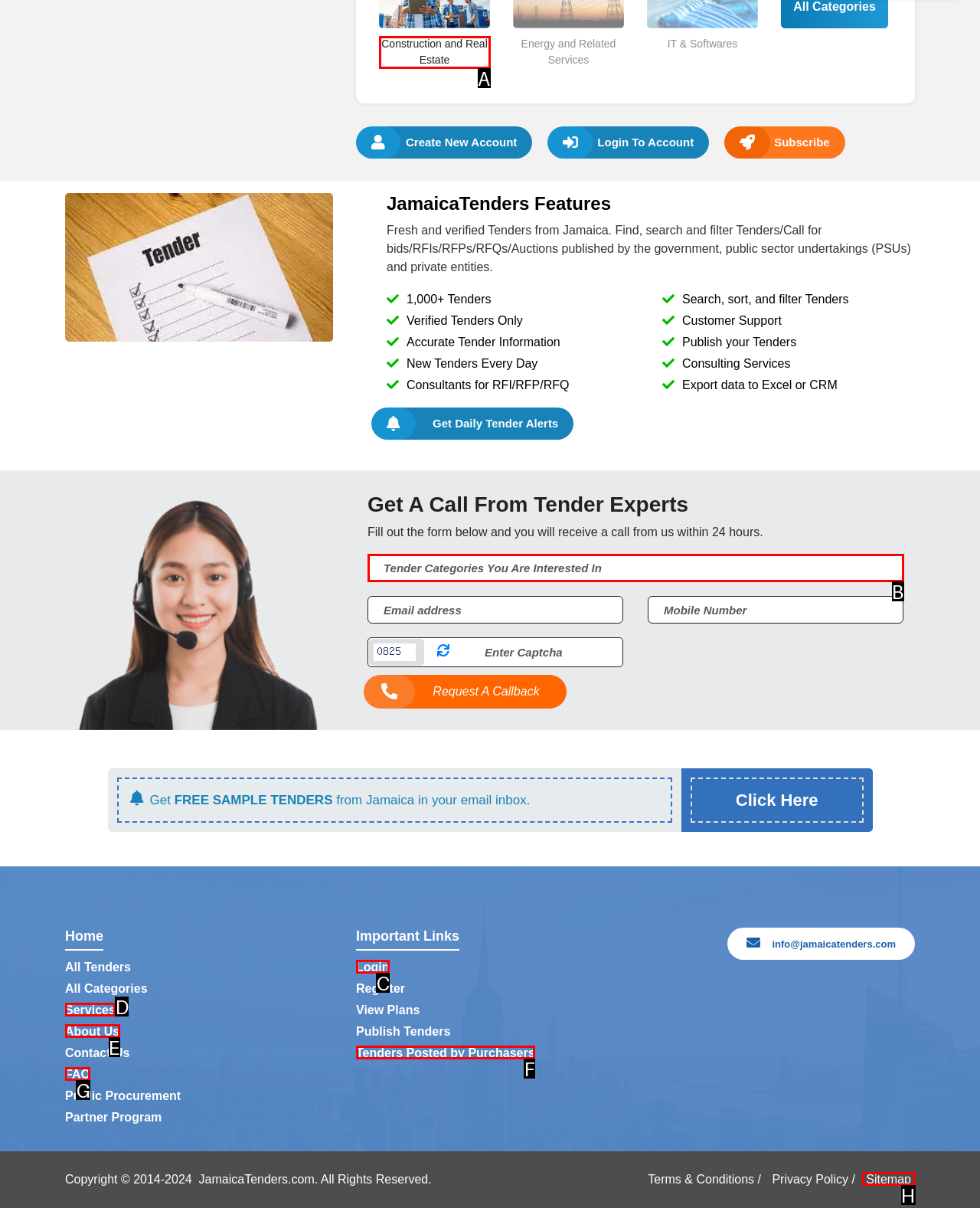Given the instruction: Click on Construction and Real Estate link, which HTML element should you click on?
Answer with the letter that corresponds to the correct option from the choices available.

A